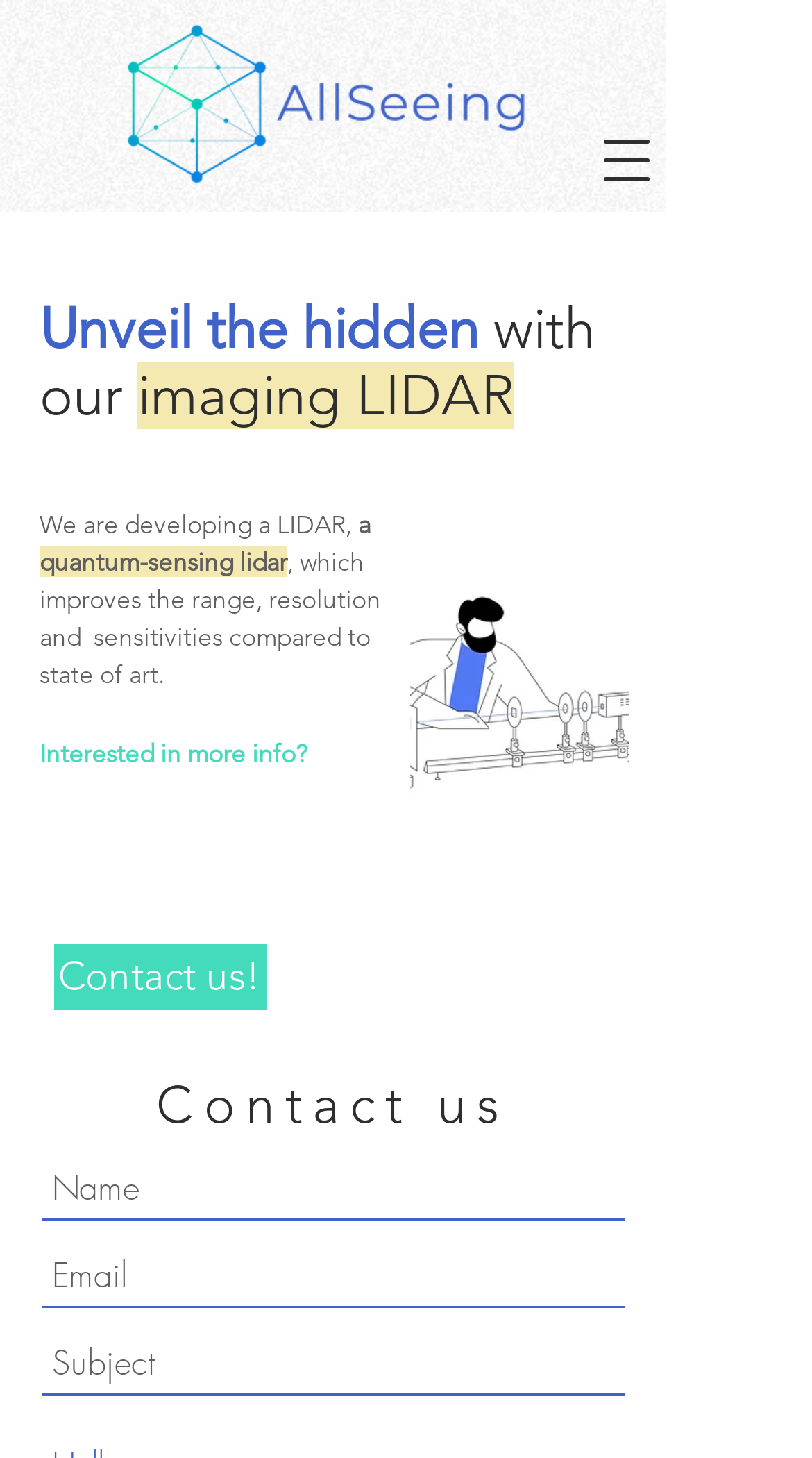Find the bounding box coordinates corresponding to the UI element with the description: "aria-label="Email" name="email" placeholder="Email"". The coordinates should be formatted as [left, top, right, bottom], with values as floats between 0 and 1.

[0.051, 0.852, 0.769, 0.898]